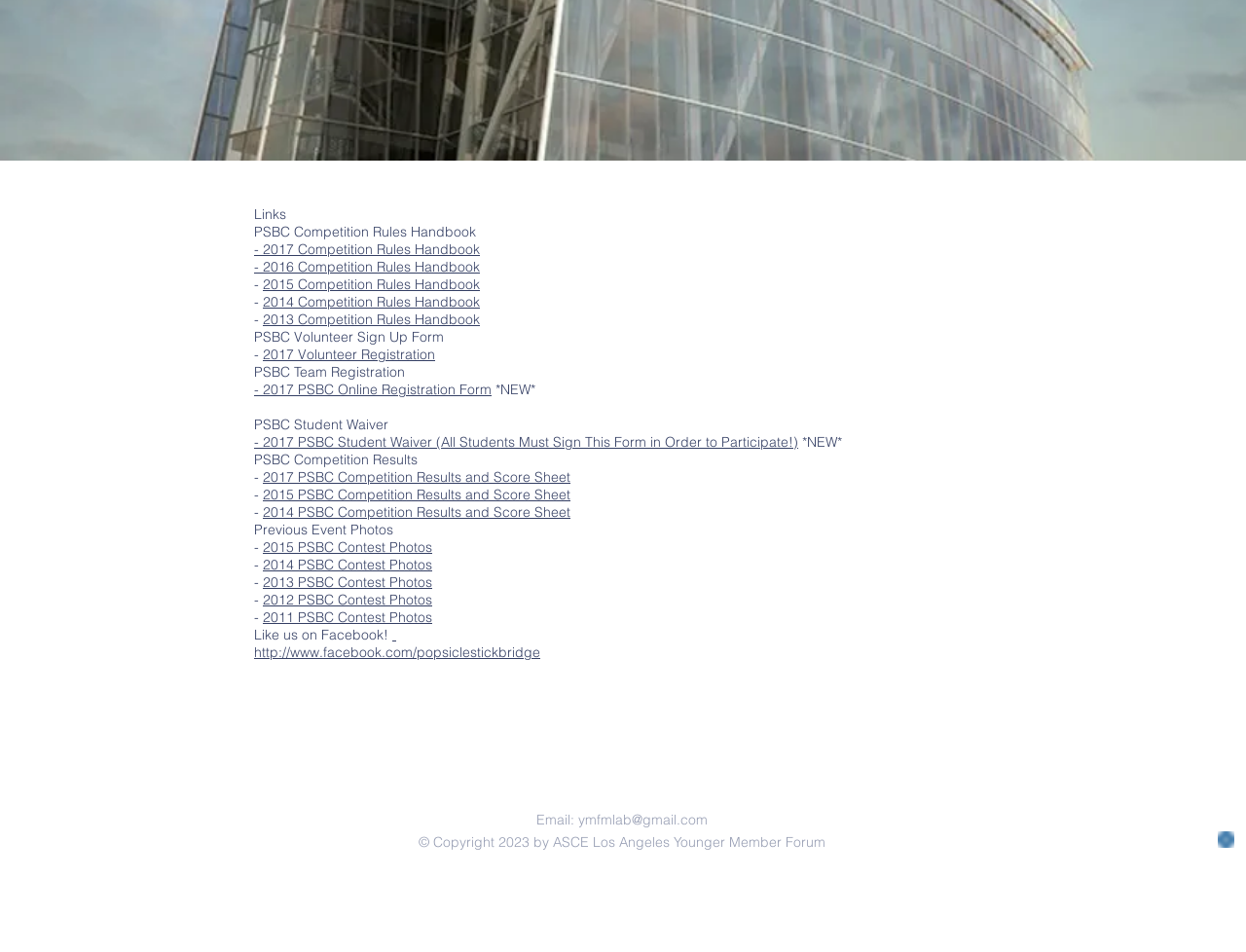Please specify the bounding box coordinates of the element that should be clicked to execute the given instruction: 'Open 2017 Volunteer Registration'. Ensure the coordinates are four float numbers between 0 and 1, expressed as [left, top, right, bottom].

[0.211, 0.363, 0.349, 0.381]